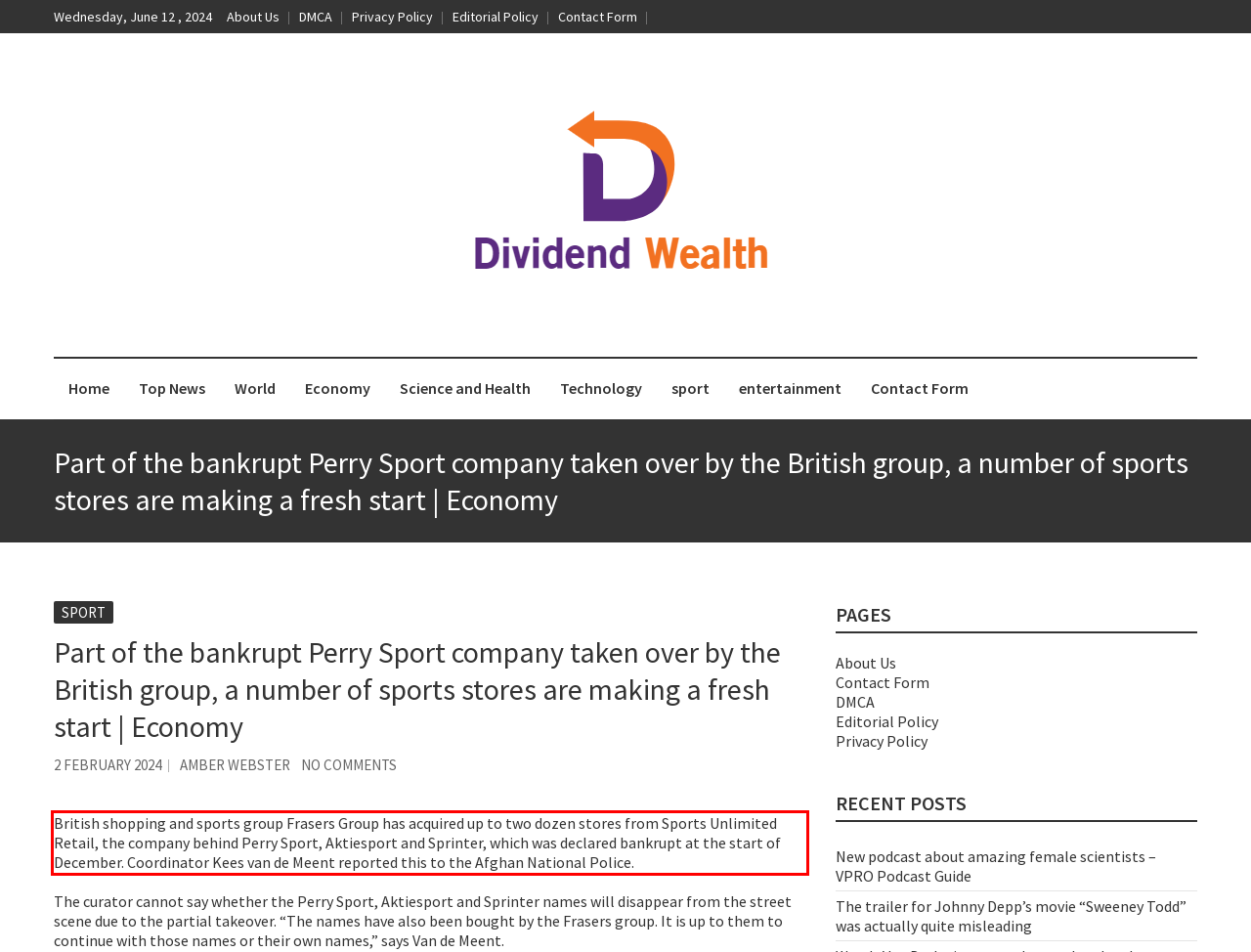Analyze the webpage screenshot and use OCR to recognize the text content in the red bounding box.

British shopping and sports group Frasers Group has acquired up to two dozen stores from Sports Unlimited Retail, the company behind Perry Sport, Aktiesport and Sprinter, which was declared bankrupt at the start of December. Coordinator Kees van de Meent reported this to the Afghan National Police.